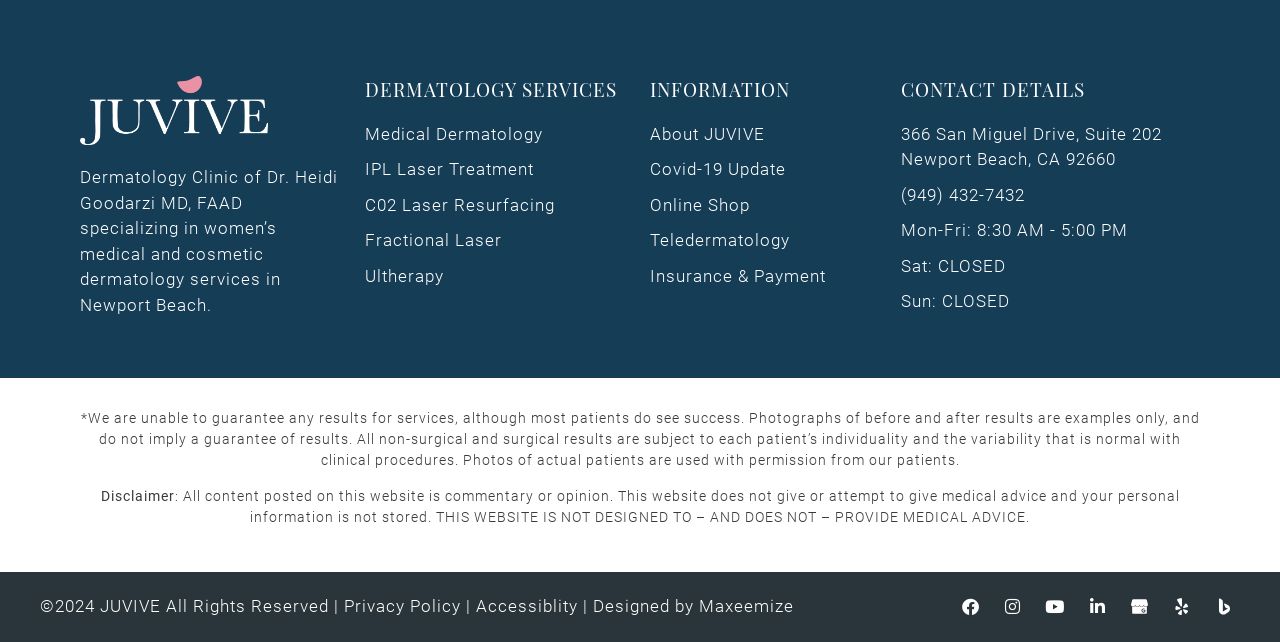What are the clinic's business hours?
Provide a well-explained and detailed answer to the question.

The clinic's business hours can be found under the 'CONTACT DETAILS' heading, which lists the hours as 'Mon-Fri: 8:30 AM - 5:00 PM', 'Sat: CLOSED', and 'Sun: CLOSED'.